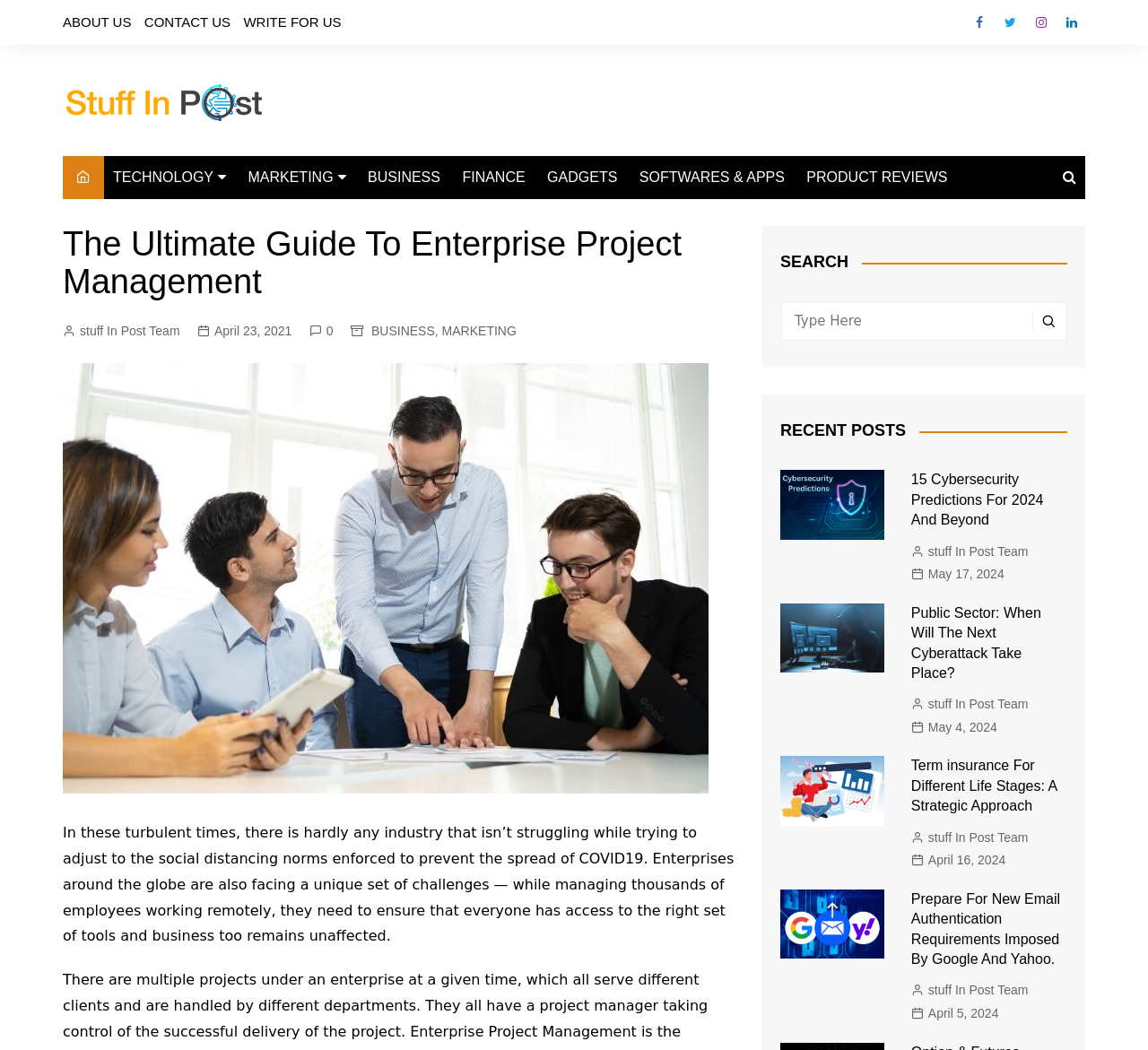Based on the image, please respond to the question with as much detail as possible:
What is the topic of the article with the image 'The Ultimate Guide To Enterprise Project Management'?

I found the image 'The Ultimate Guide To Enterprise Project Management' in the main content area of the webpage, and based on its caption, I can infer that the article is about Enterprise Project Management.